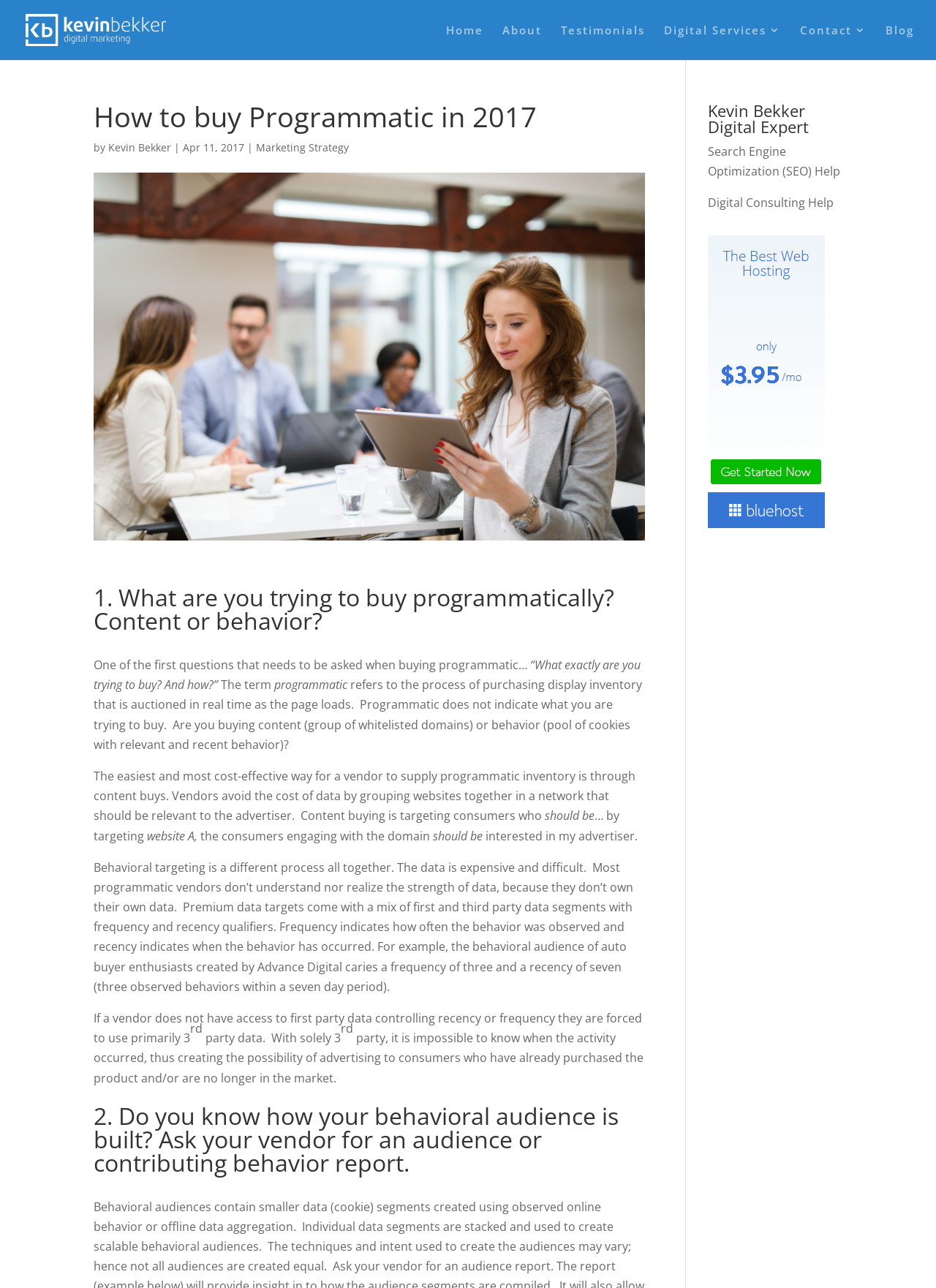Determine the bounding box coordinates for the area that should be clicked to carry out the following instruction: "Learn more about 'Digital Services'".

[0.709, 0.019, 0.834, 0.047]